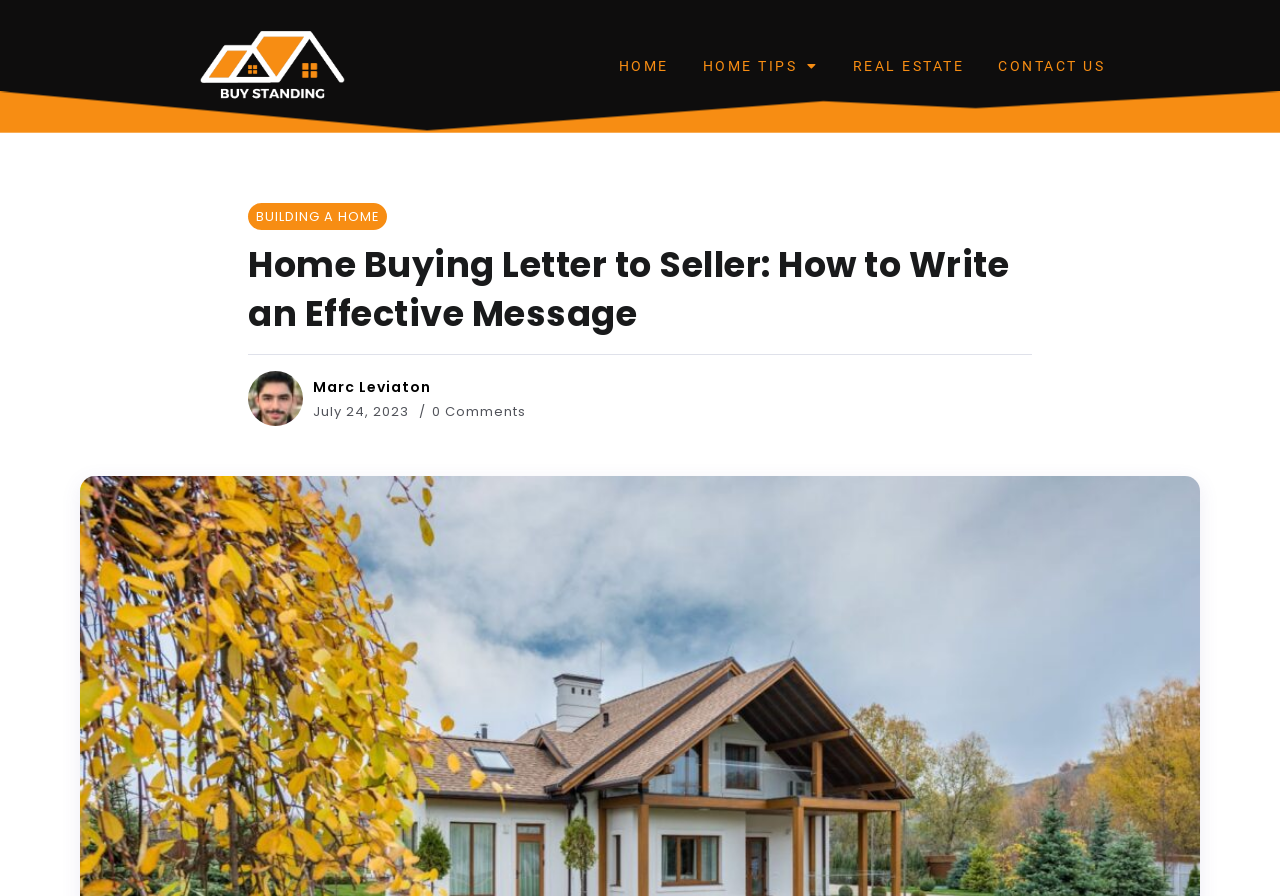Extract the main title from the webpage.

Home Buying Letter to Seller: How to Write an Effective Message